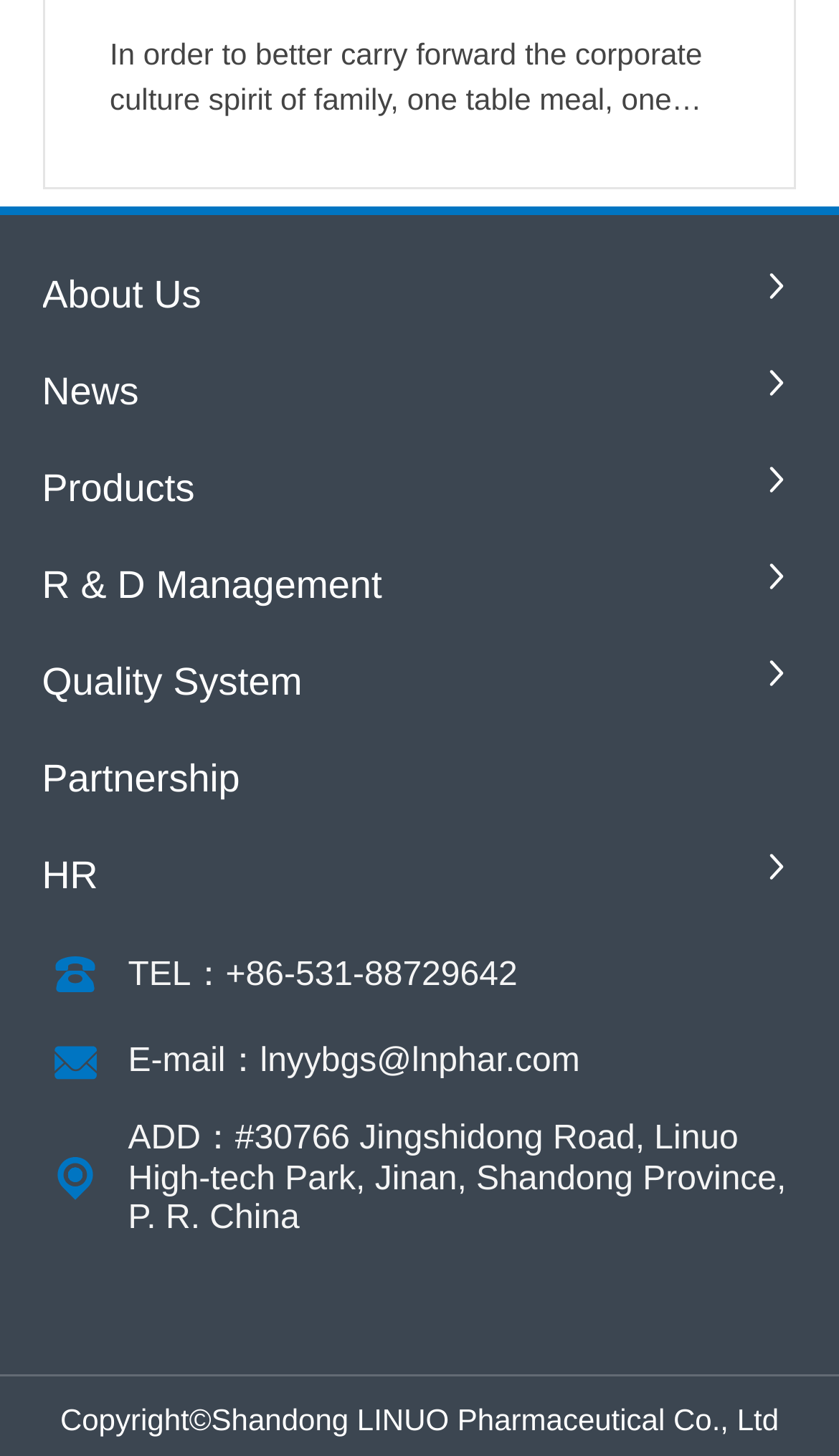Using the element description provided, determine the bounding box coordinates in the format (top-left x, top-left y, bottom-right x, bottom-right y). Ensure that all values are floating point numbers between 0 and 1. Element description: R & D Management

[0.05, 0.381, 0.455, 0.426]